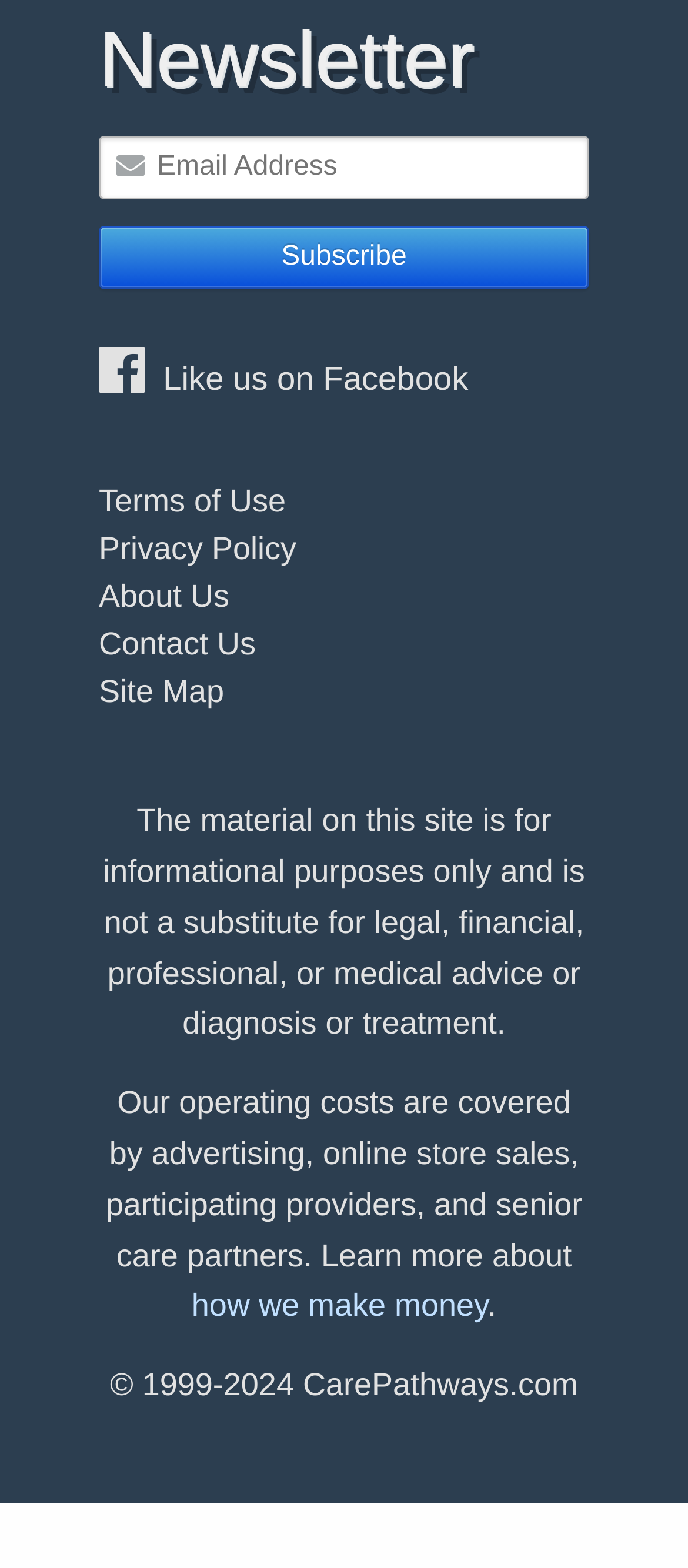Examine the image carefully and respond to the question with a detailed answer: 
How does the site cover its operating costs?

The static text at the bottom of the page explains that the site's operating costs are covered by advertising, online store sales, participating providers, and senior care partners, providing a clear answer to this question.